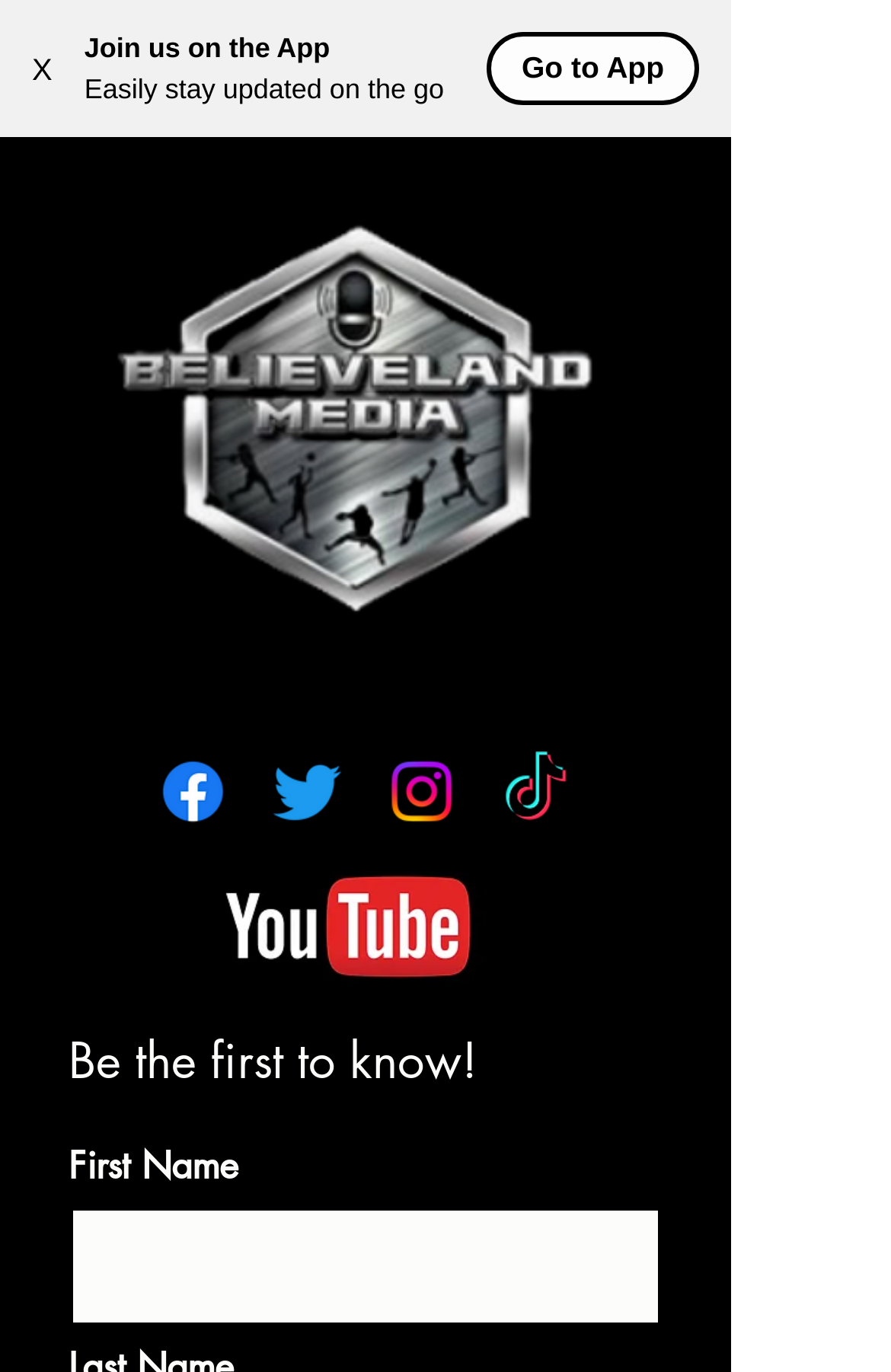Please use the details from the image to answer the following question comprehensively:
What is the purpose of the 'Go to App' button?

The 'Go to App' button is located next to the 'Join us on the App' text, which suggests that clicking the button will allow users to download the app and easily stay updated on the go.